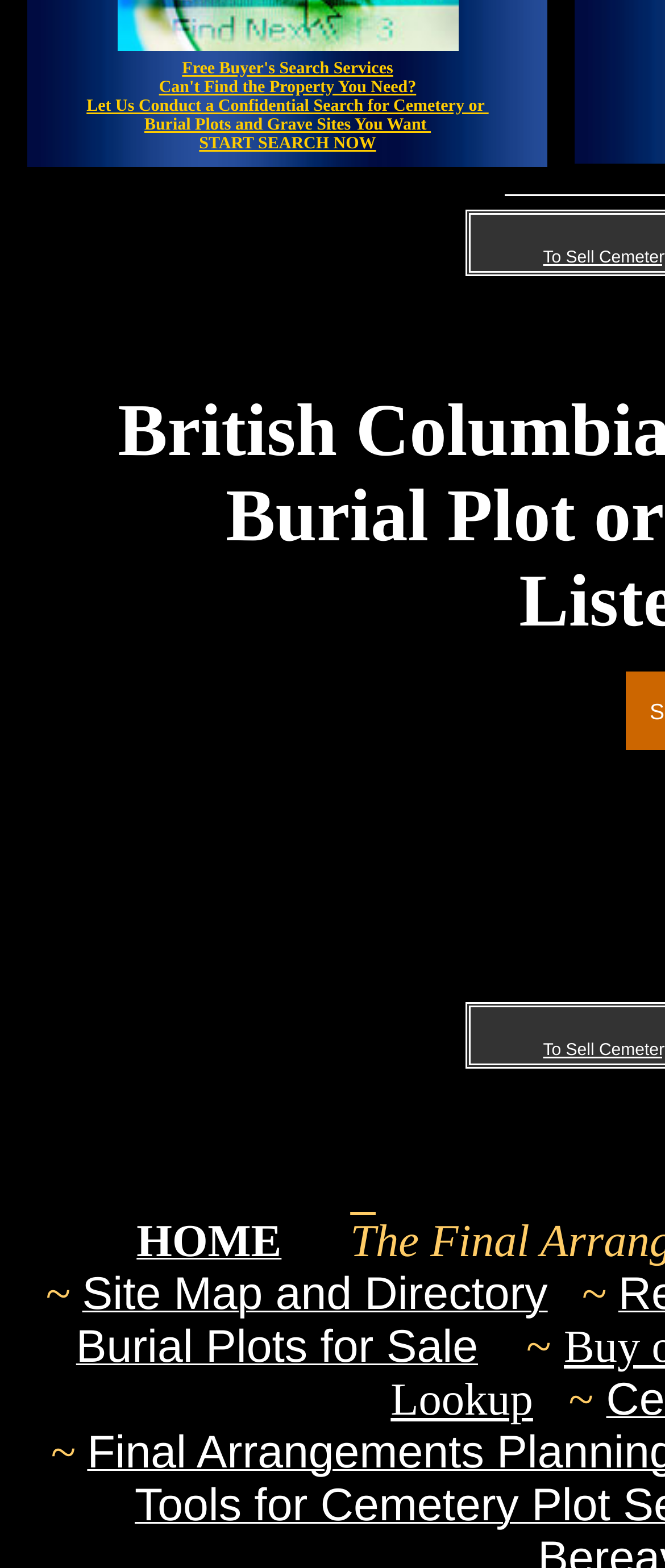Find the UI element described as: "HOME" and predict its bounding box coordinates. Ensure the coordinates are four float numbers between 0 and 1, [left, top, right, bottom].

[0.205, 0.792, 0.423, 0.804]